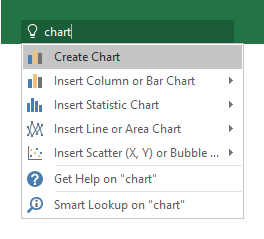What is the purpose of the search box?
Please interpret the details in the image and answer the question thoroughly.

The search box at the top of the menu is intended to facilitate quick access to specific chart creation tools. In this case, the word 'chart' is already entered, indicating a search for chart-related functions.